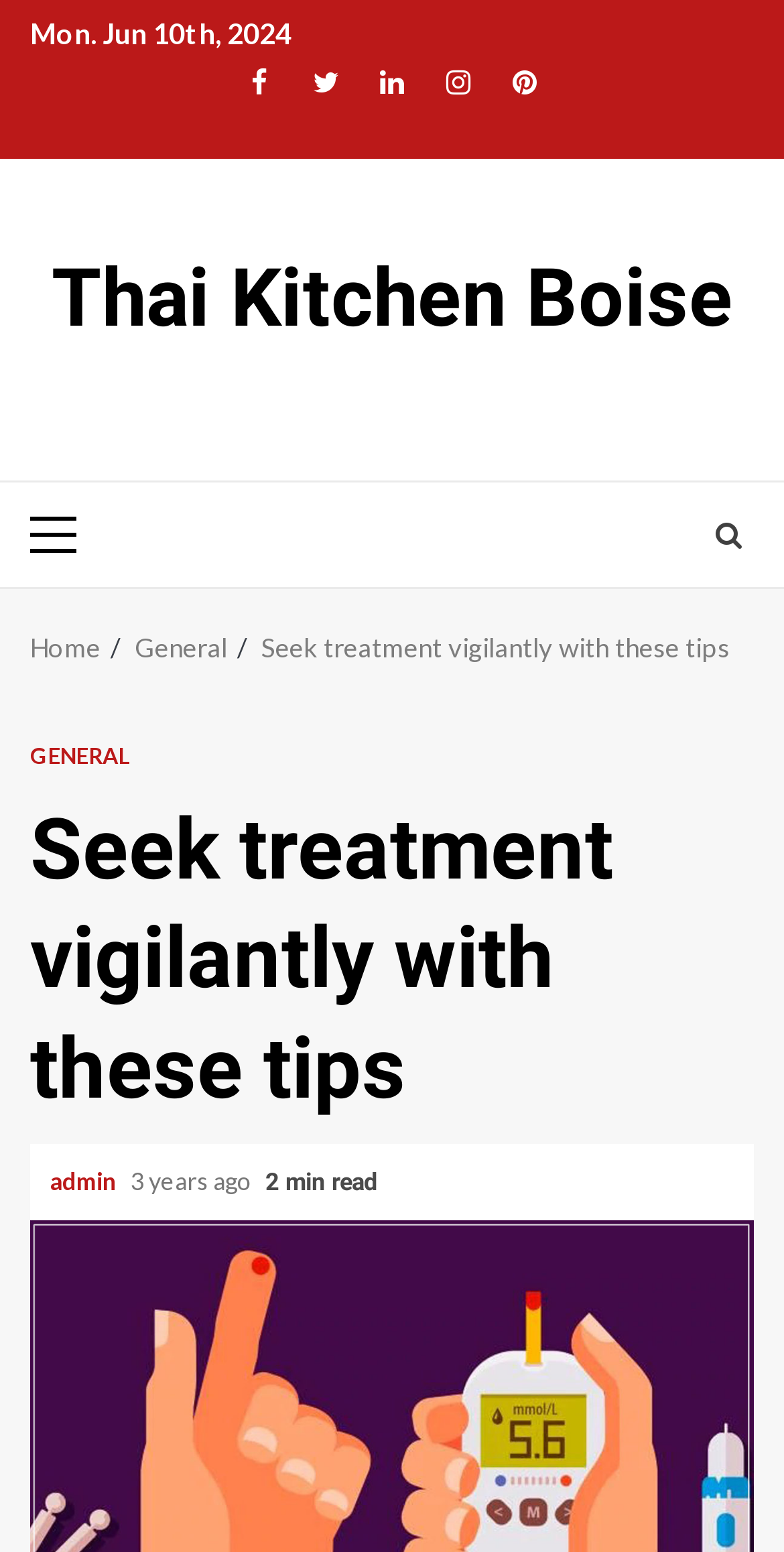Please identify the bounding box coordinates of the clickable element to fulfill the following instruction: "Read GENERAL category". The coordinates should be four float numbers between 0 and 1, i.e., [left, top, right, bottom].

[0.038, 0.479, 0.167, 0.493]